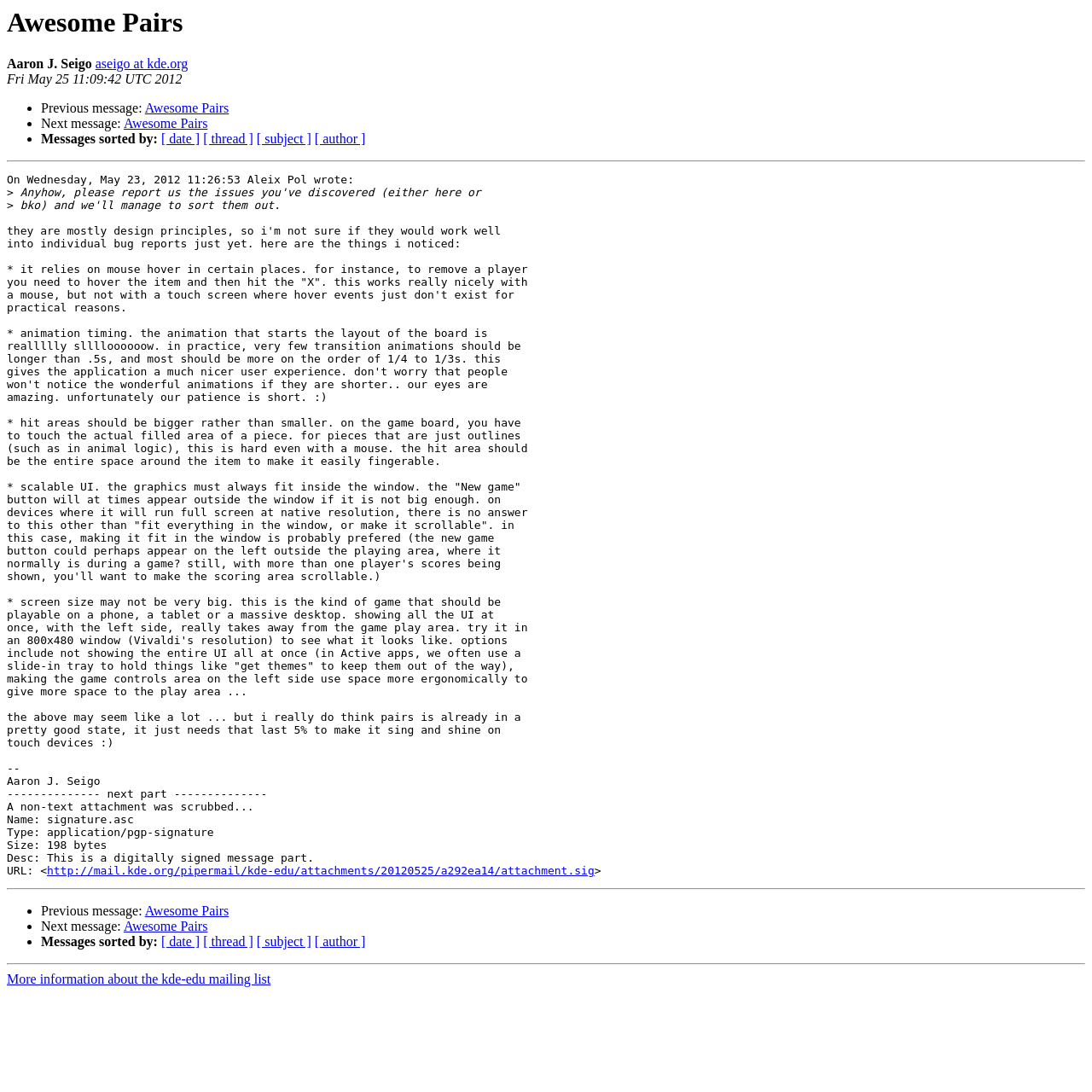Find the bounding box coordinates for the UI element that matches this description: "http://mail.kde.org/pipermail/kde-edu/attachments/20120525/a292ea14/attachment.sig".

[0.043, 0.792, 0.544, 0.803]